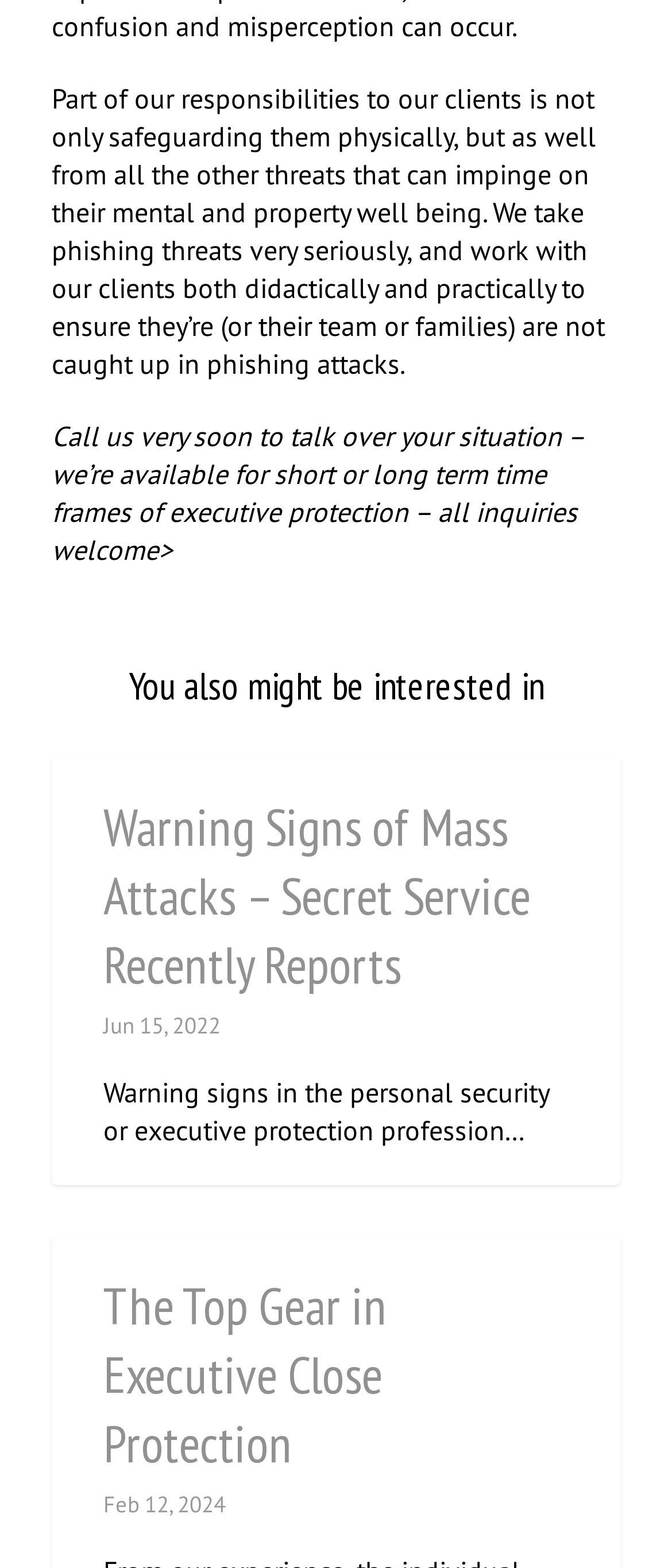Answer the question below in one word or phrase:
What is the tone of the webpage?

Professional